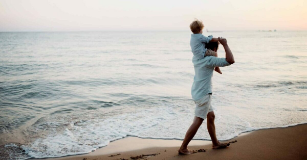Create a detailed narrative of what is happening in the image.

The image captures a serene moment at the beach, where a parent carries a child on their shoulders, creating a joyful and tender scene. The soft waves gently lap at the shore, while the horizon reveals a calm sea under a pastel sky, hinting at either dawn or dusk. The adult, dressed in light-colored attire, walks barefoot along the sandy beach, embodying a sense of leisure and connection with nature. The child, happily positioned atop their shoulders, adds an element of joy and innocence, emphasizing the bond between them. This idyllic setting invites reflections on the importance of rest and work-life balance, reminiscent of the theme discussed in the article titled "The Power of Rest: Why Encouraging Time Off Benefits Your Business," which highlights the benefits of nurturing well-being through breaks and cherished family moments.